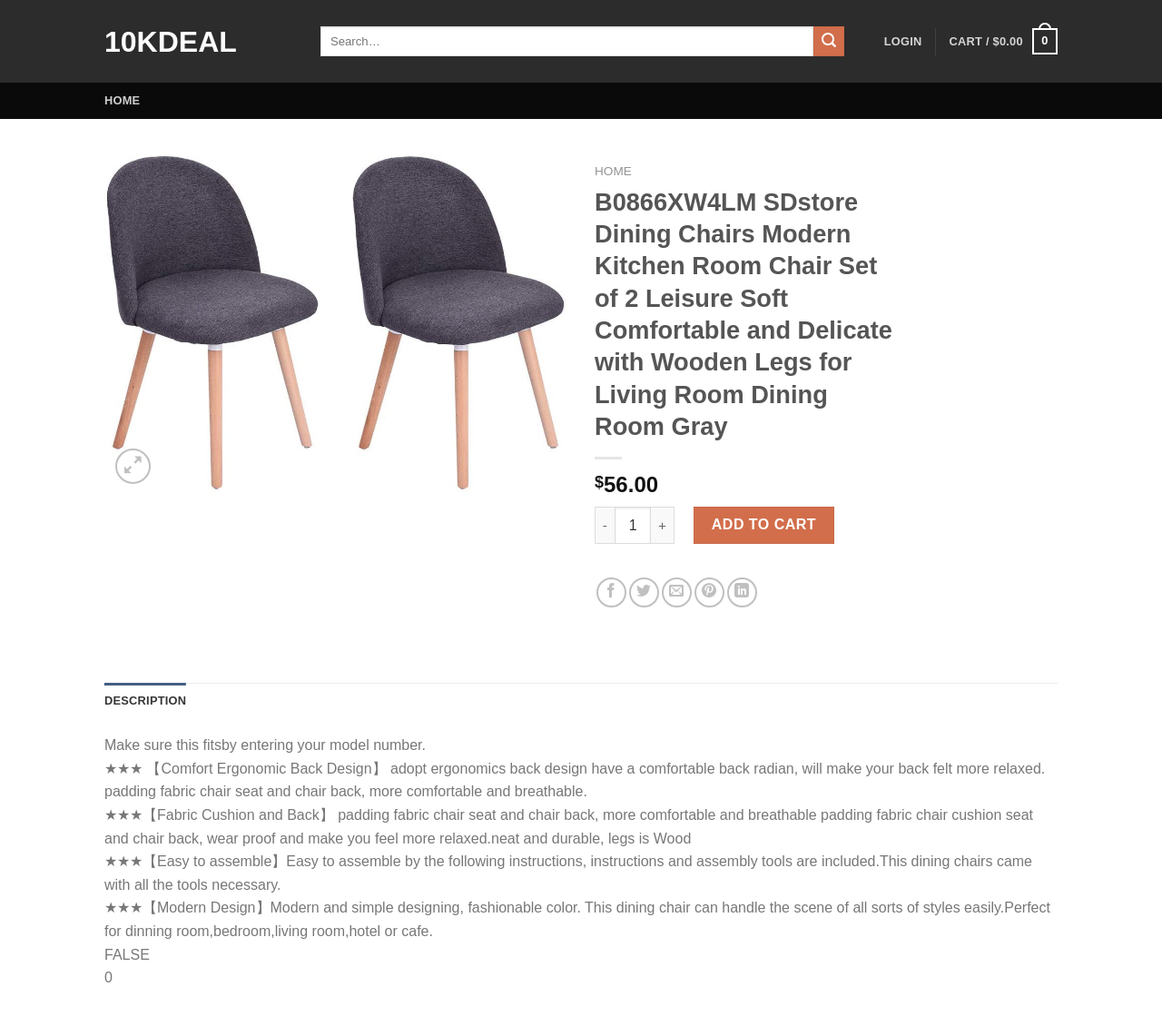Give a succinct answer to this question in a single word or phrase: 
What is the price of the dining chair set?

$56.00